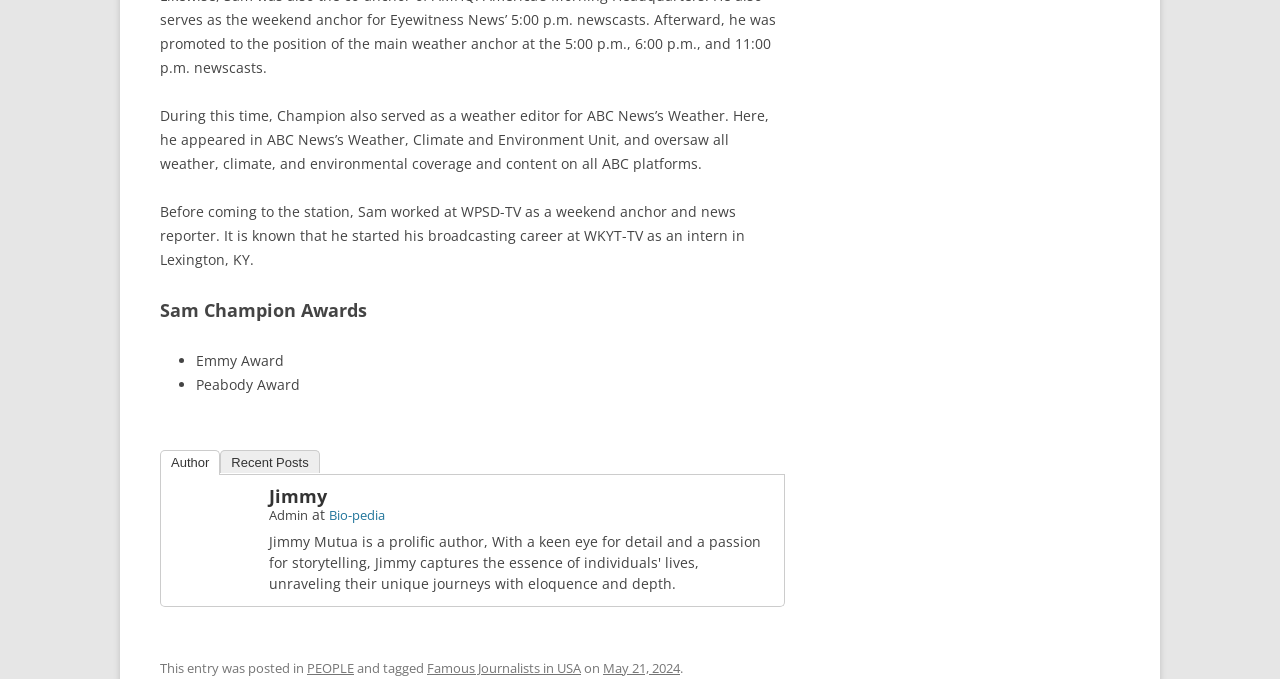Who is the author of this webpage?
Provide a detailed and well-explained answer to the question.

The webpage has a link labeled 'Author' which points to the author's profile, and further down the page, there is a text 'Admin' which suggests that the author's username is Admin.